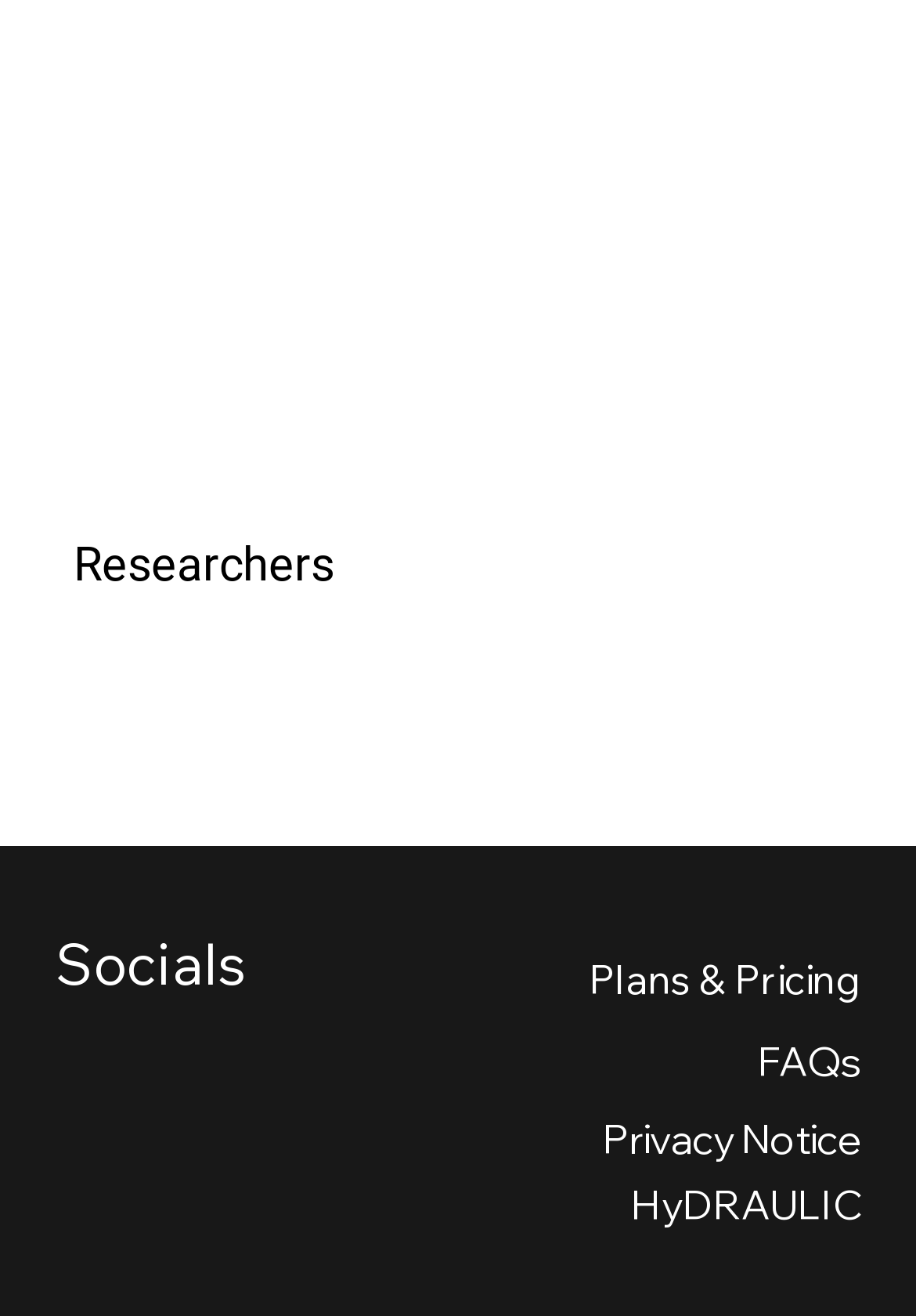Given the description: "Plans & Pricing", determine the bounding box coordinates of the UI element. The coordinates should be formatted as four float numbers between 0 and 1, [left, top, right, bottom].

[0.642, 0.725, 0.94, 0.763]